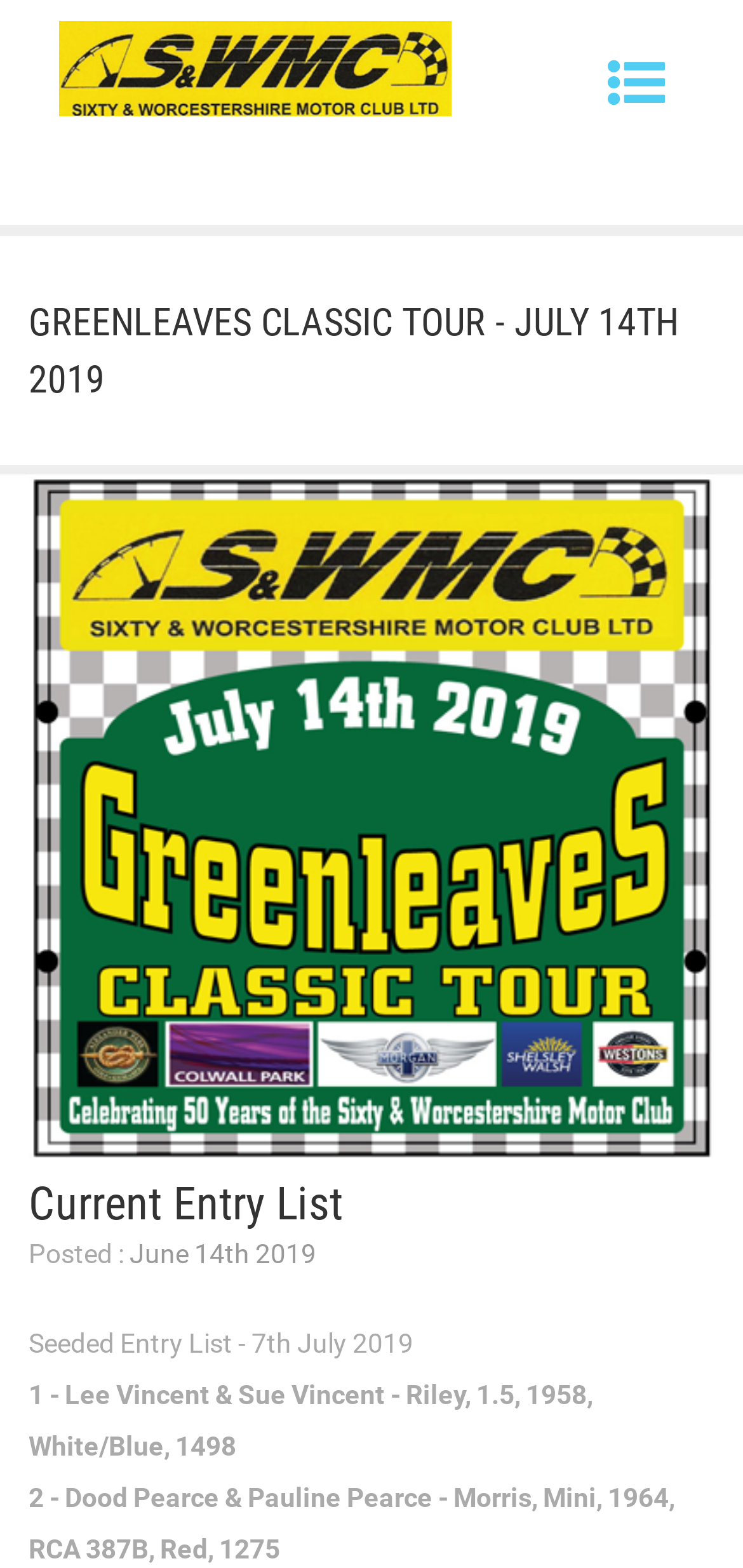By analyzing the image, answer the following question with a detailed response: How many entries are listed on the current page?

I counted the number of StaticText elements that describe individual entries, which are '1 - Lee Vincent & Sue Vincent - Riley, 1.5, 1958, White/Blue, 1498' and '2 - Dood Pearce & Pauline Pearce - Morris, Mini, 1964, RCA 387B, Red, 1275'. There are two such elements, so there are 2 entries listed on the current page.